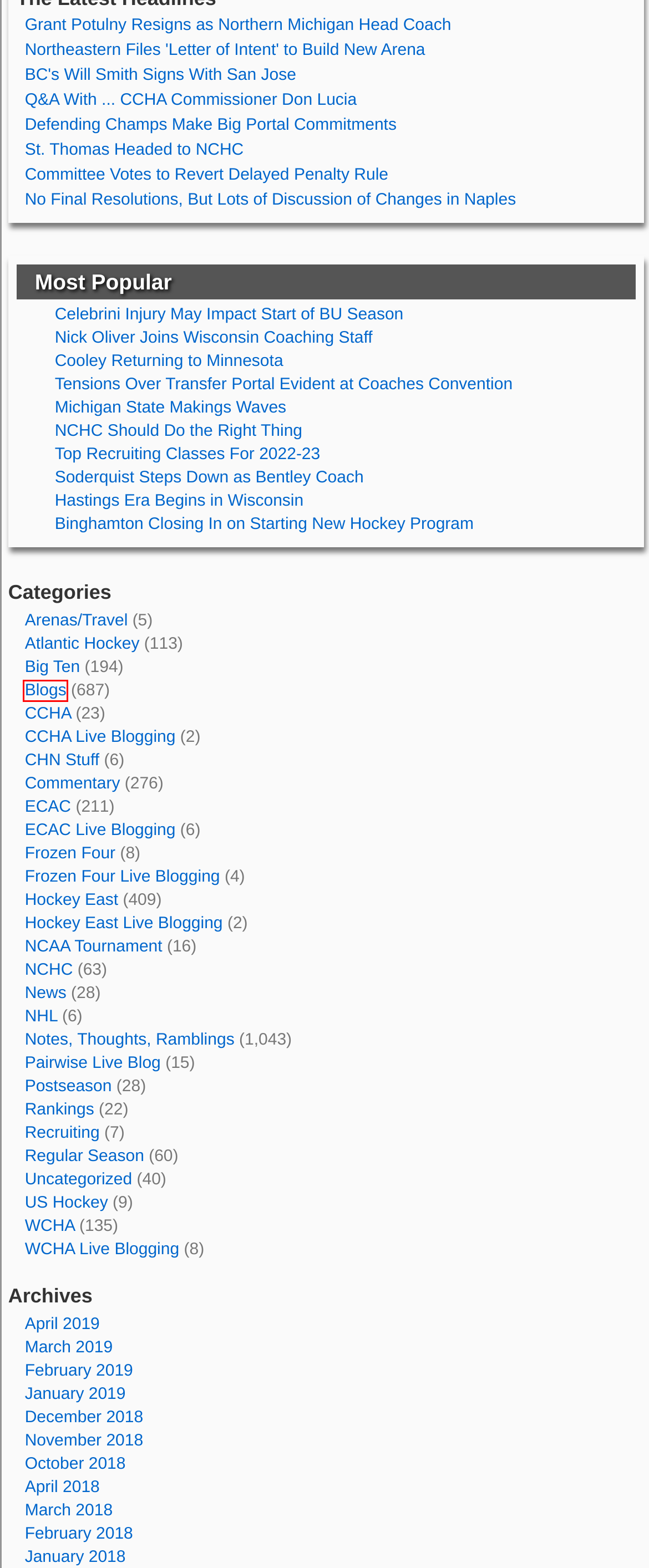You have a screenshot of a webpage with a red rectangle bounding box around a UI element. Choose the best description that matches the new page after clicking the element within the bounding box. The candidate descriptions are:
A. College Hockey News: Blog   » Blogs
B. College Hockey News: Blog   » Uncategorized
C. College Hockey News: Blog   » WCHA
D. College Hockey News: Blog   » NCHC
E. NCHC Should Do the Right Thing : College Hockey News
F. Binghamton Closing In on Starting New Hockey Program : College Hockey News
G. College Hockey News: Blog   » Hockey East Live Blogging
H. College Hockey News: Blog   » 2019 » April

A